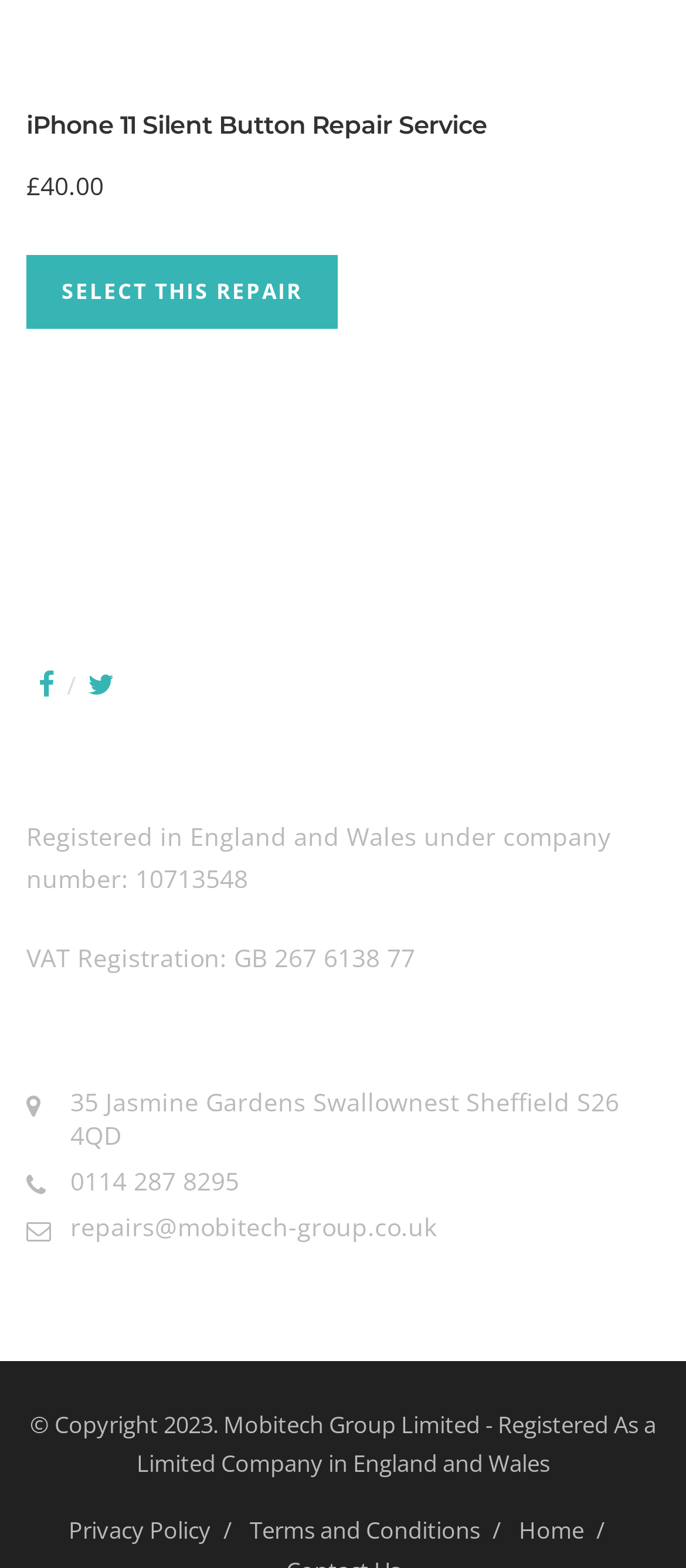Identify the bounding box coordinates for the UI element described as follows: "Select This Repair". Ensure the coordinates are four float numbers between 0 and 1, formatted as [left, top, right, bottom].

[0.038, 0.163, 0.492, 0.21]